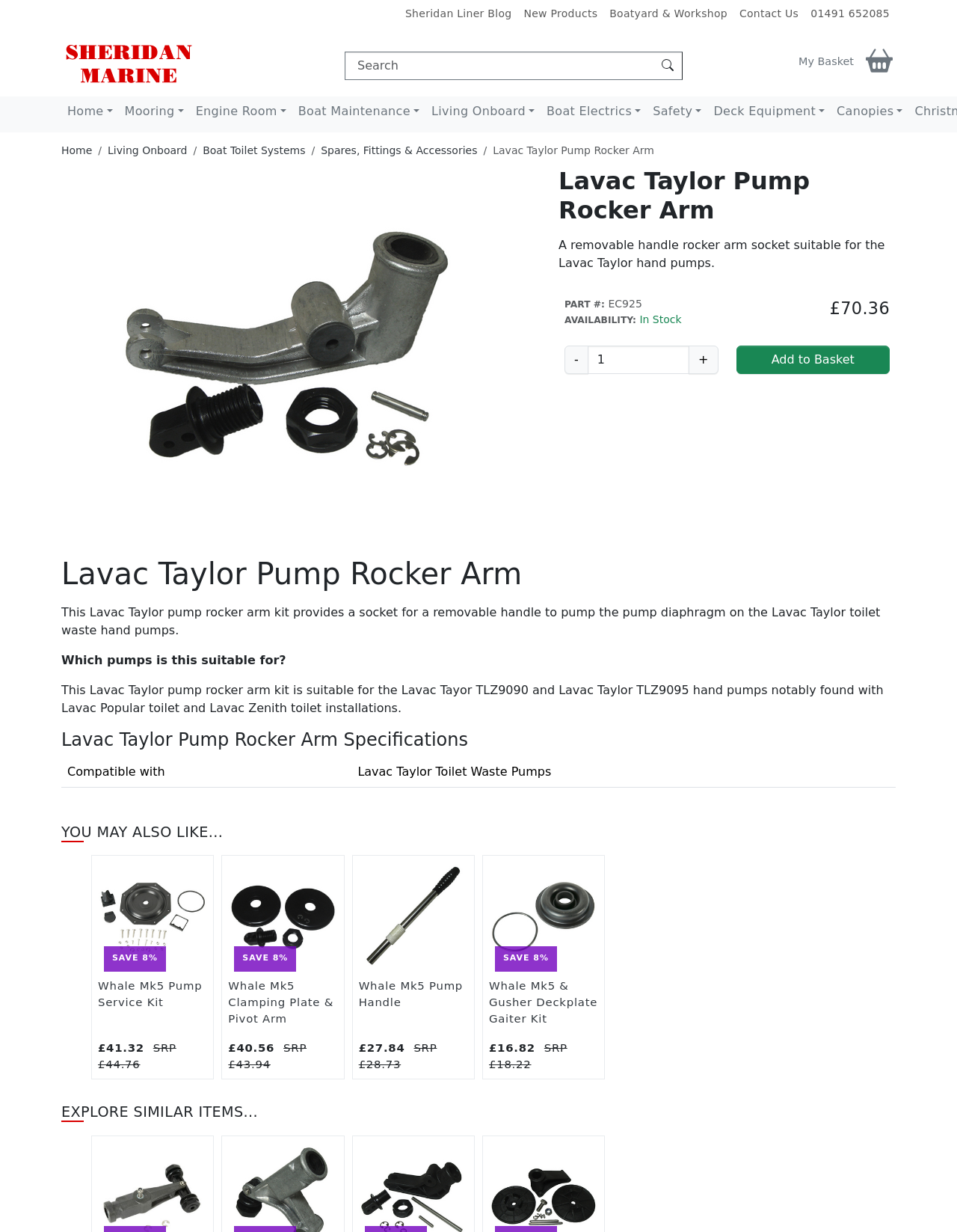Locate the coordinates of the bounding box for the clickable region that fulfills this instruction: "go to home page".

None